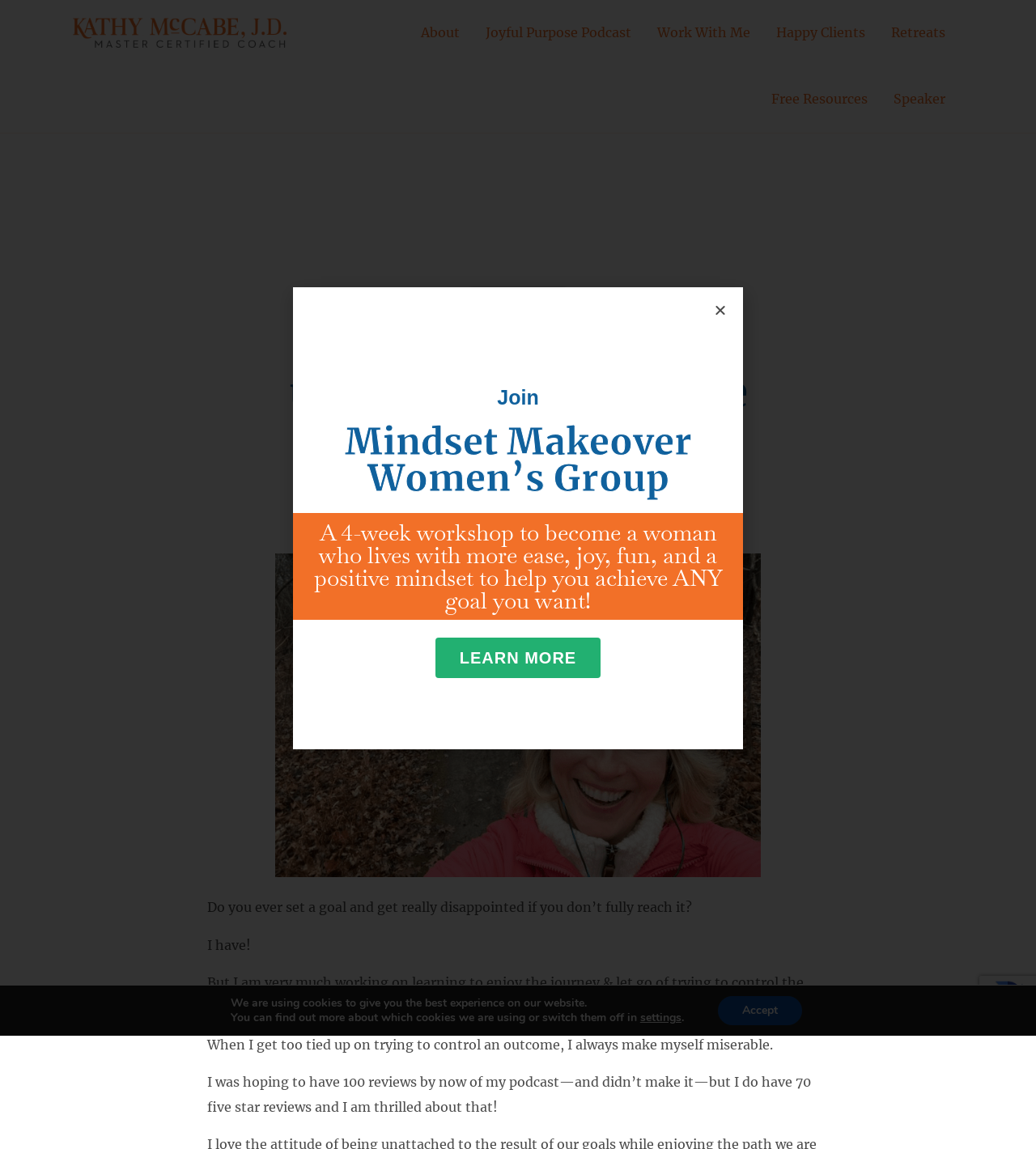Find the bounding box coordinates of the element to click in order to complete the given instruction: "Listen to the 'Joyful Purpose Podcast'."

[0.456, 0.0, 0.622, 0.056]